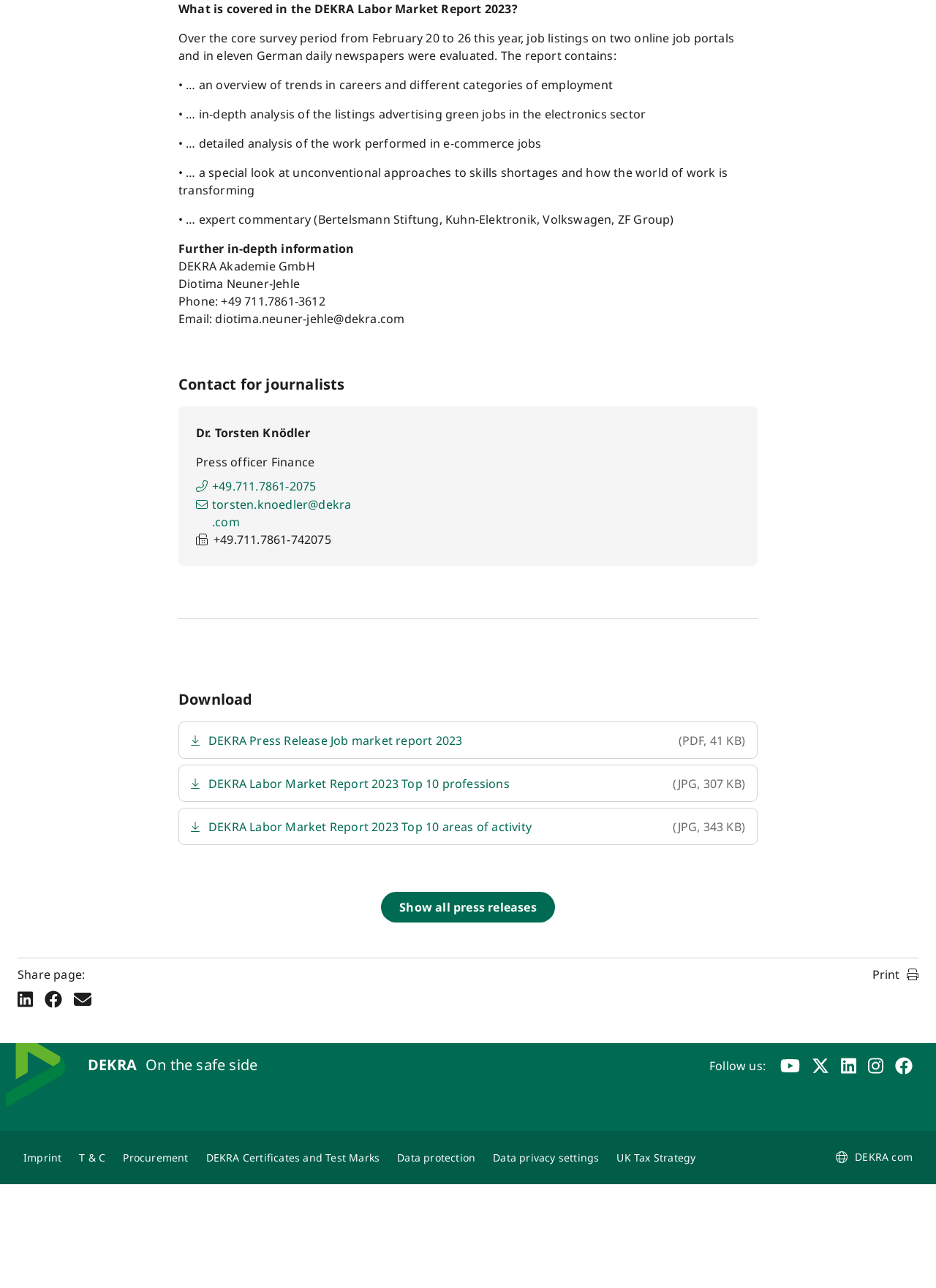What is the format of the DEKRA Press Release Job market report 2023?
Examine the image and give a concise answer in one word or a short phrase.

PDF